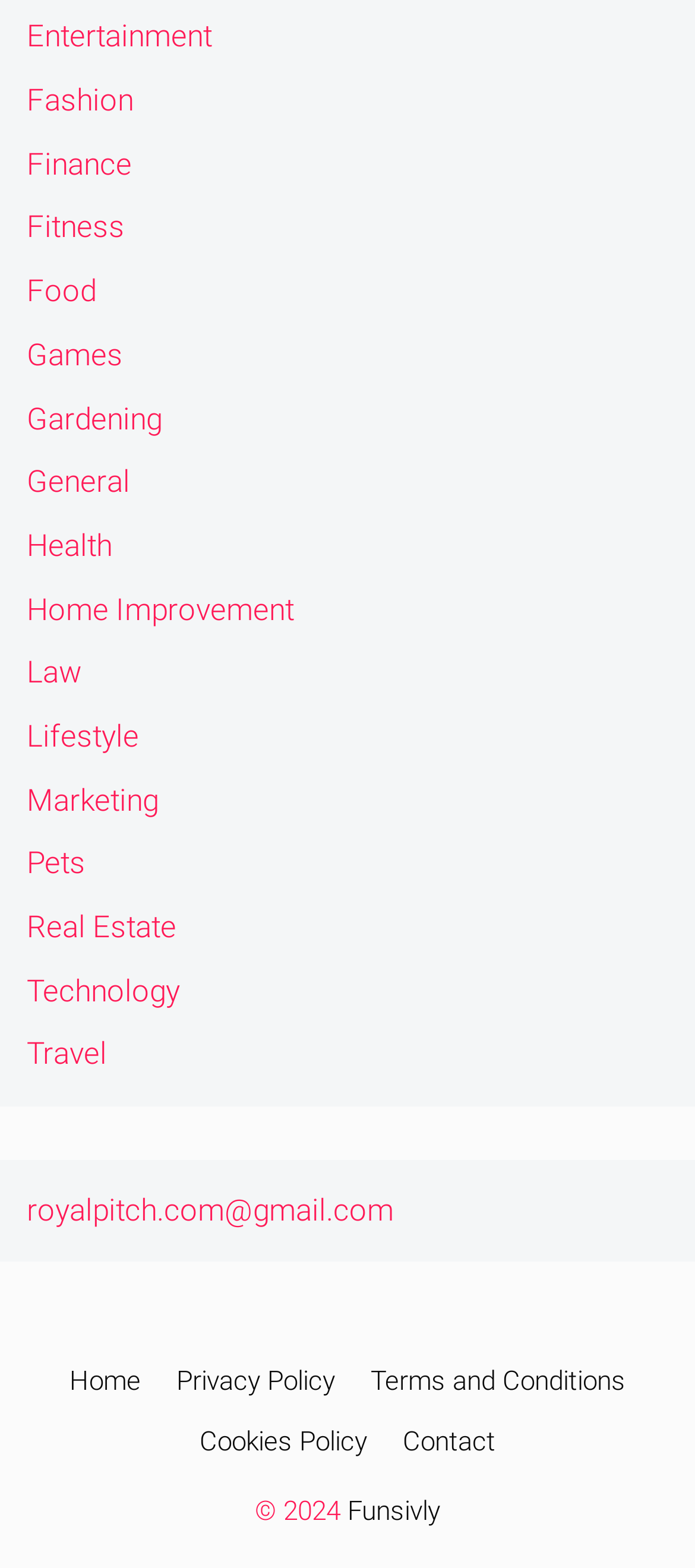Could you highlight the region that needs to be clicked to execute the instruction: "Check the Terms and Conditions"?

[0.533, 0.87, 0.9, 0.891]